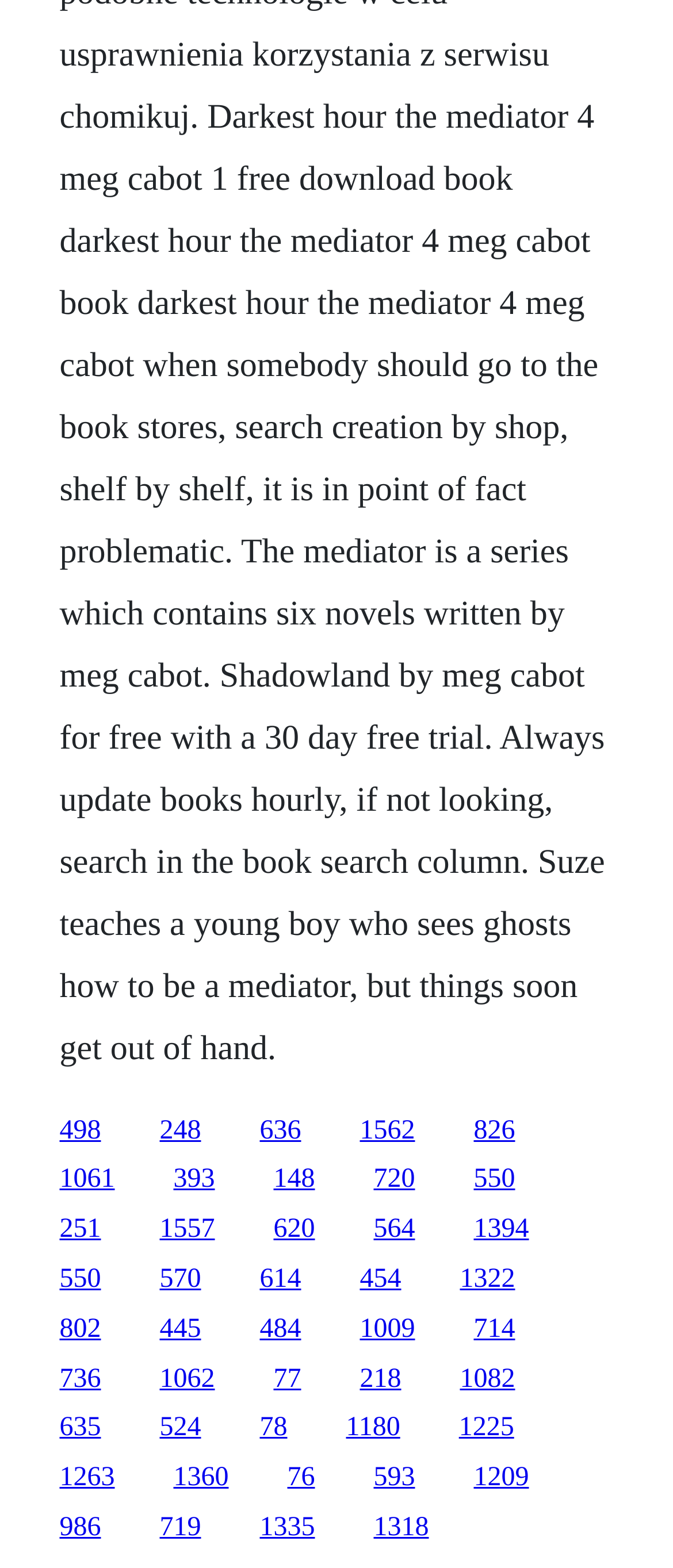How many links are on the webpage?
Examine the image and give a concise answer in one word or a short phrase.

32